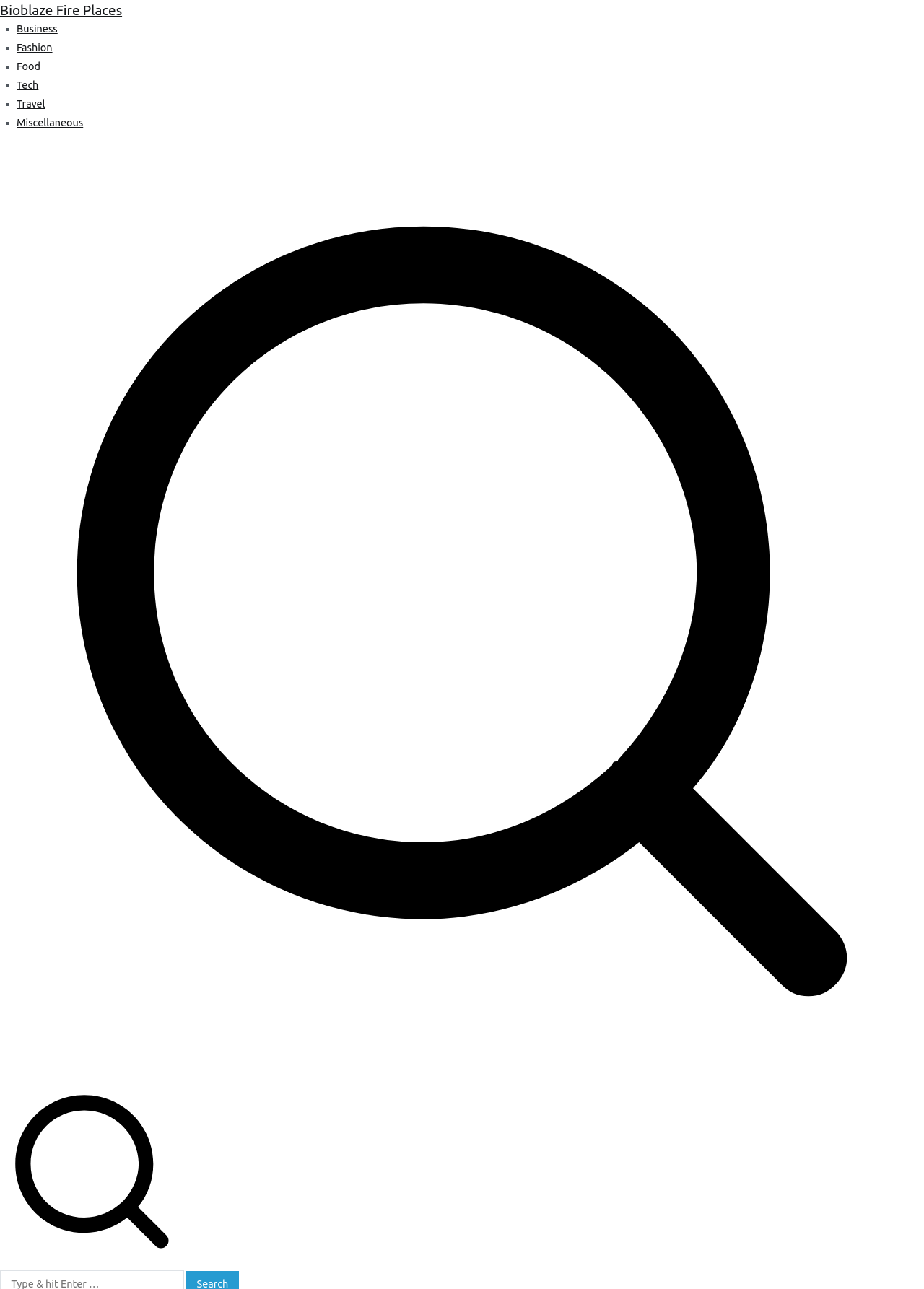Articulate a complete and detailed caption of the webpage elements.

The webpage is about "Top 10 Tips For Carrying Tots Away For Christmas" and is related to Bioblaze Fire Places. At the top, there is a link to "Bioblaze Fire Places". Below it, there is a list of categories, each marked with a "■" symbol, including "Business", "Fashion", "Food", "Tech", "Travel", and "Miscellaneous". These categories are positioned horizontally, one after the other, and are located near the top of the page.

Further down, there is a large image that spans the entire width of the page, taking up most of the vertical space. At the very bottom of the page, there is a link, and to its right, there is a smaller image that takes up about a fifth of the page's width.